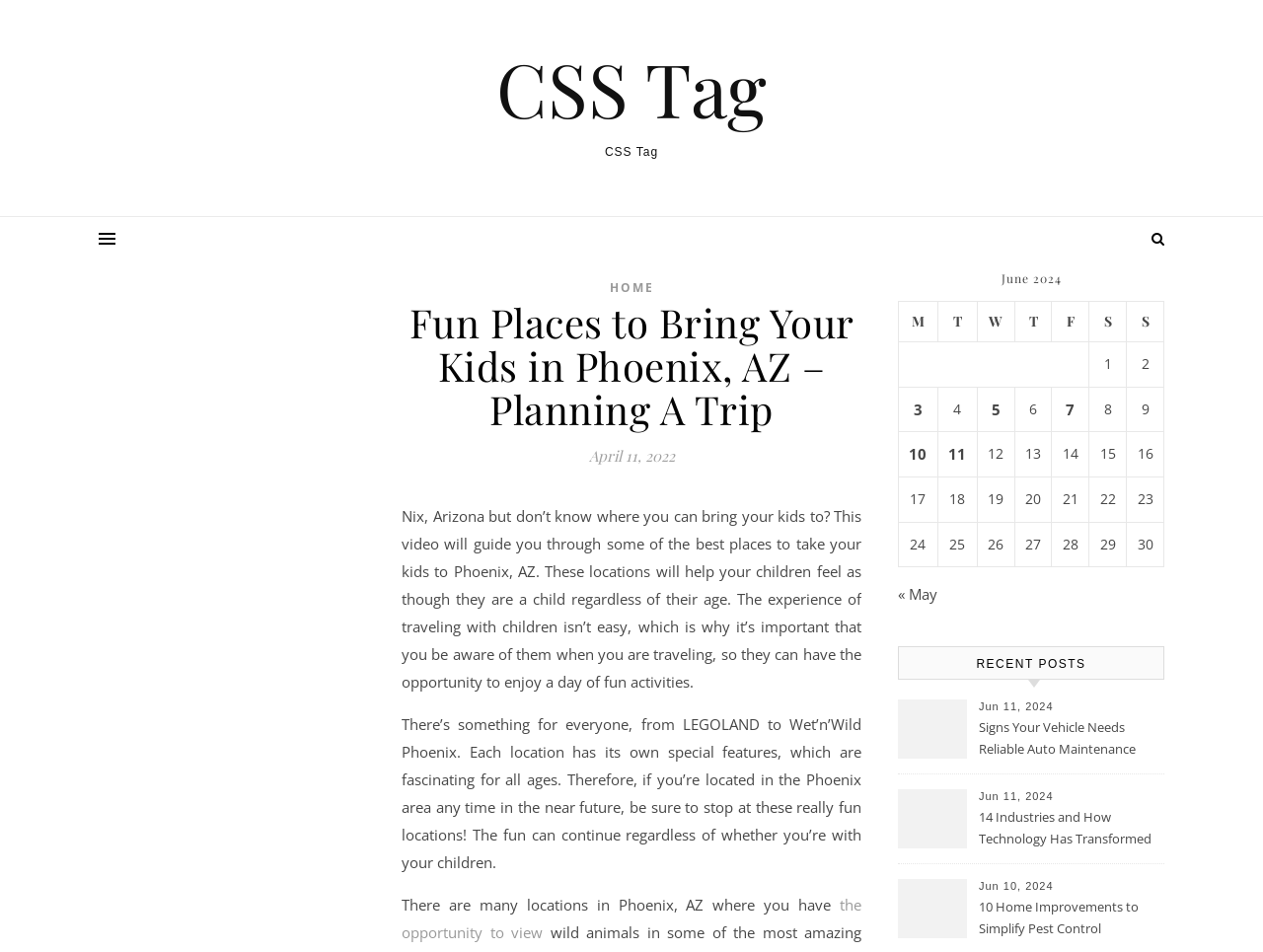Please answer the following question using a single word or phrase: 
What is the purpose of this webpage?

Guide for kids in Phoenix, AZ